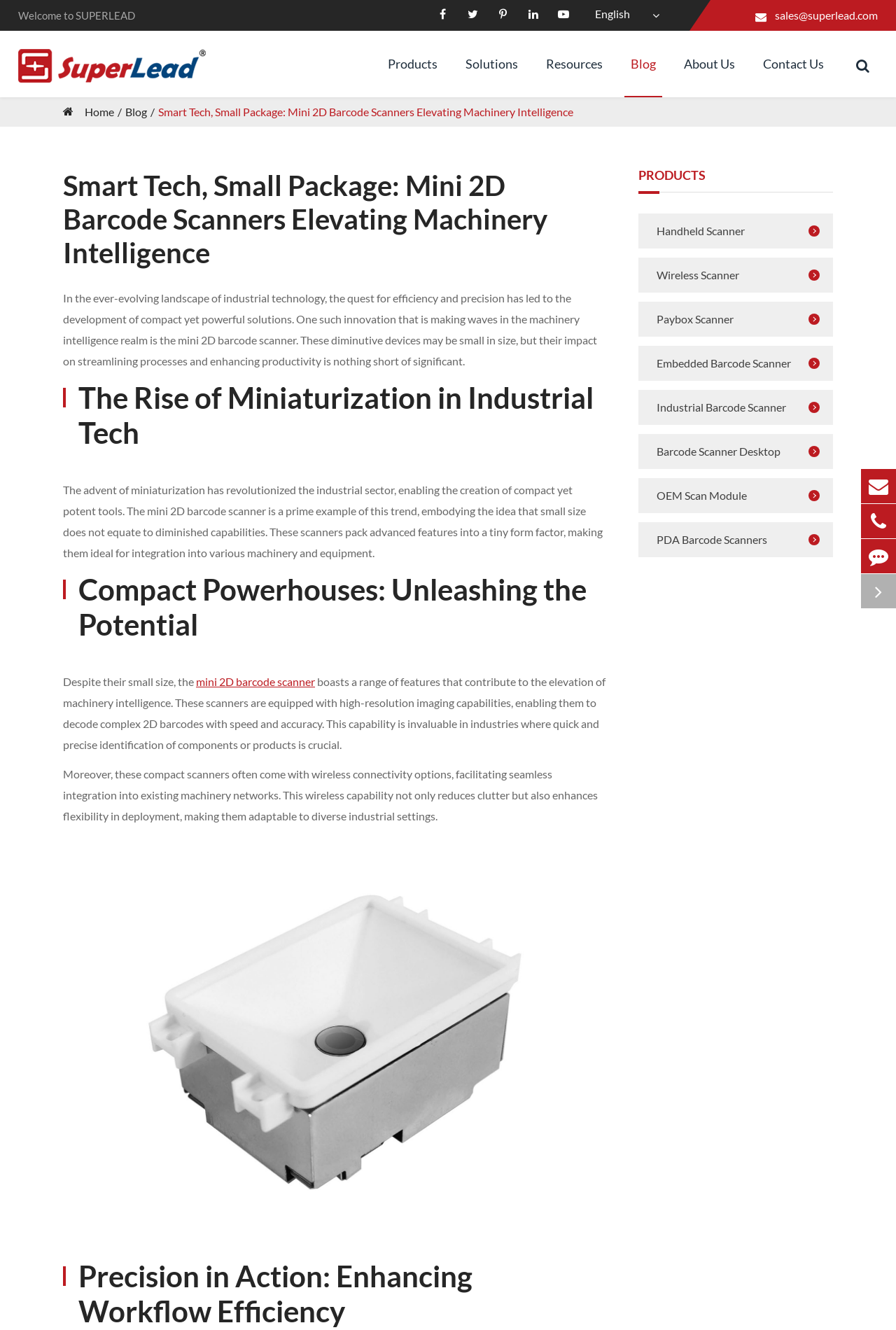Given the content of the image, can you provide a detailed answer to the question?
What is the benefit of wireless connectivity in the mini 2D barcode scanner?

I found the benefit of wireless connectivity in the mini 2D barcode scanner by reading the third paragraph of the webpage, which says 'Moreover, these compact scanners often come with wireless connectivity options, facilitating seamless integration into existing machinery networks. This wireless capability not only reduces clutter but also enhances flexibility in deployment, making them adaptable to diverse industrial settings.' This indicates that the benefit of wireless connectivity is that it reduces clutter and enhances flexibility.